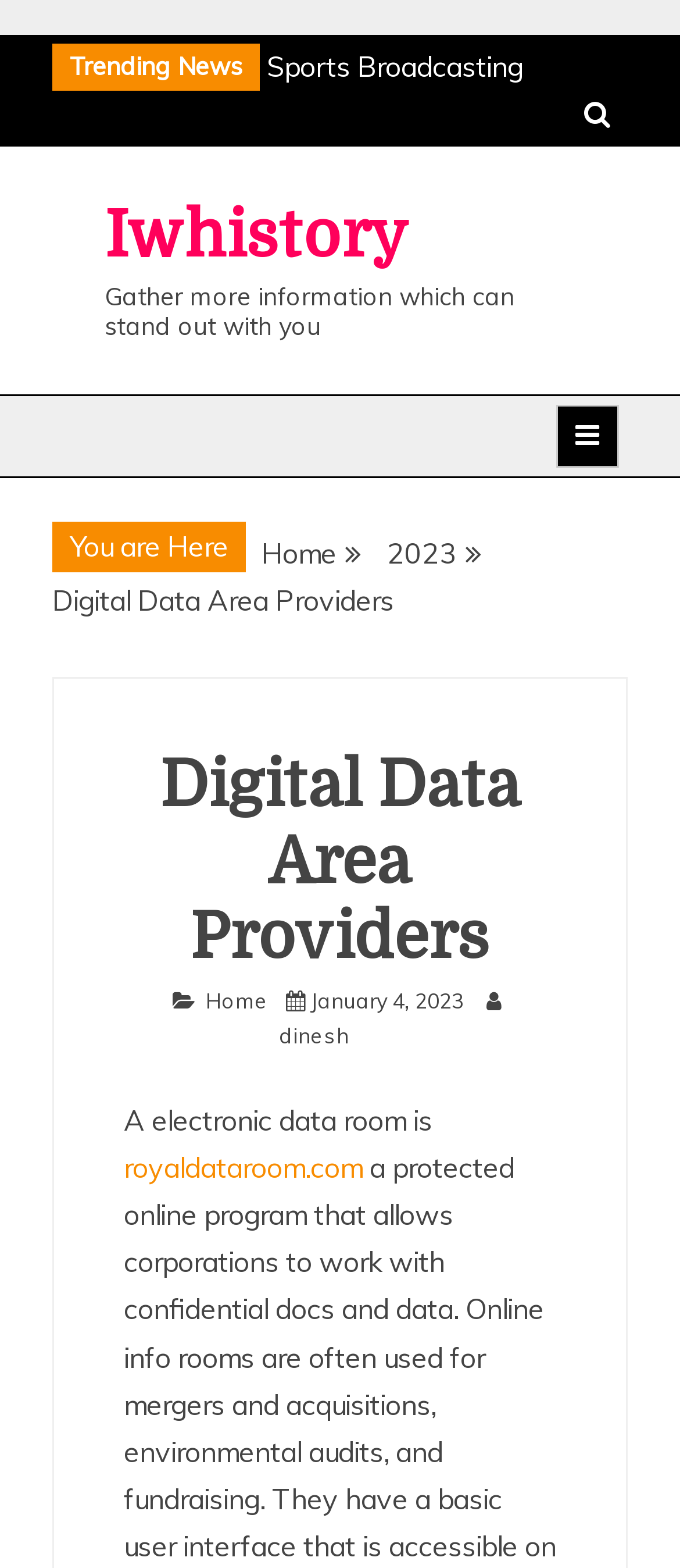What is the current navigation path?
Analyze the image and provide a thorough answer to the question.

I determined the current navigation path by looking at the breadcrumbs navigation element, which contains links to 'Home', '2023', and 'Digital Data Area Providers'. The order of these links indicates the current navigation path.